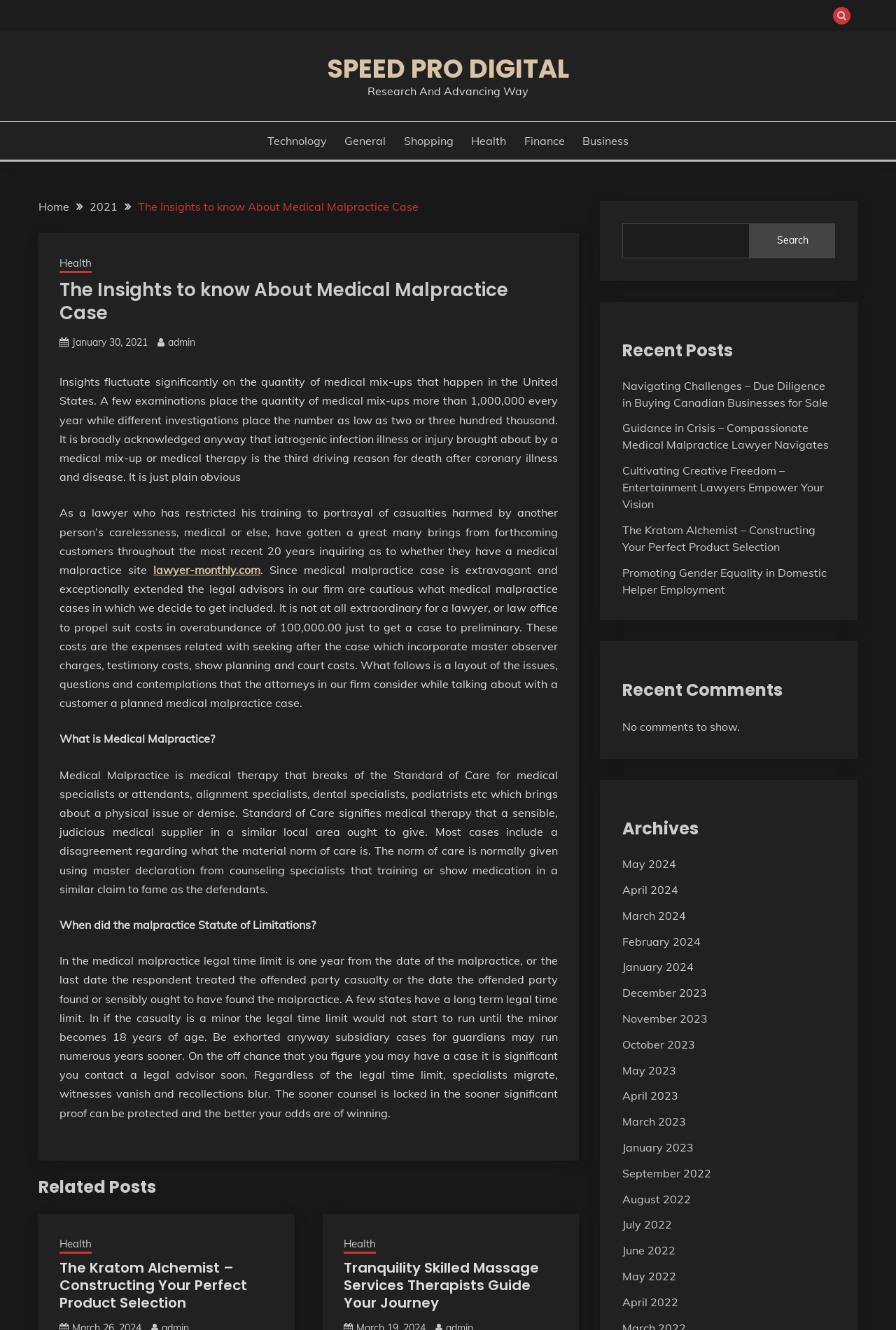Find the bounding box coordinates of the clickable region needed to perform the following instruction: "Read the article about Medical Malpractice Case". The coordinates should be provided as four float numbers between 0 and 1, i.e., [left, top, right, bottom].

[0.066, 0.21, 0.622, 0.244]